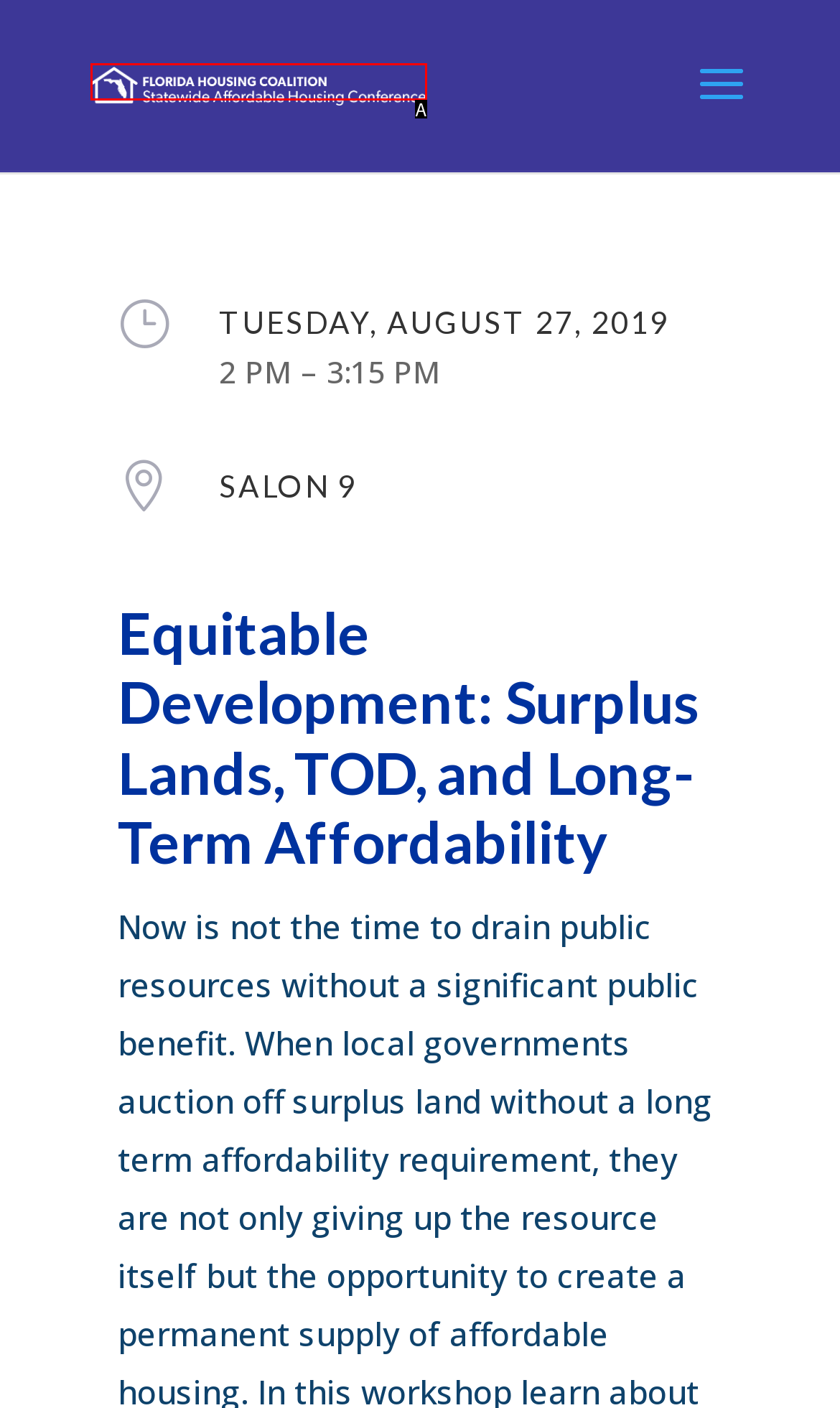Select the letter of the UI element that best matches: alt="FHC Conference"
Answer with the letter of the correct option directly.

A